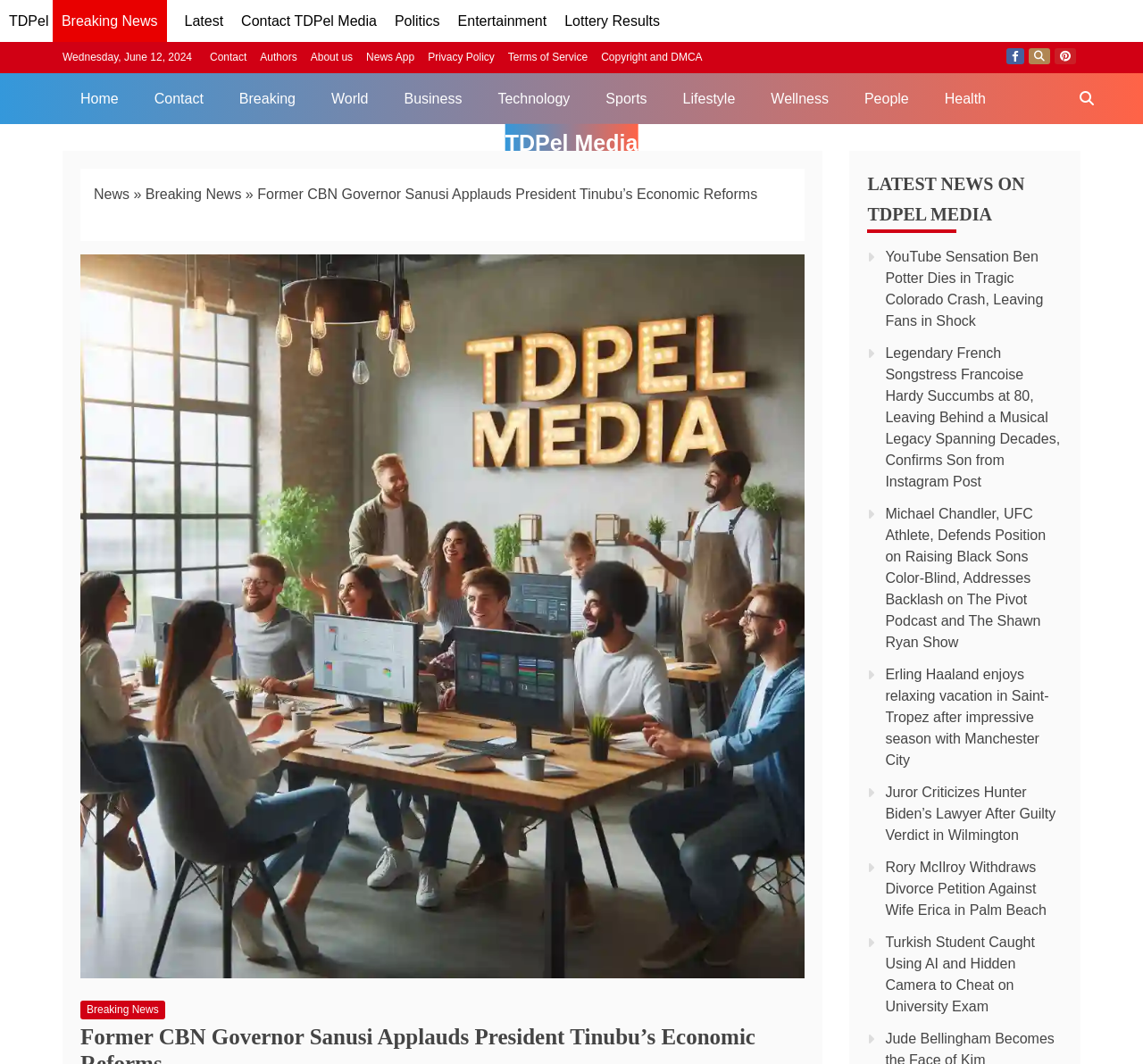Identify the bounding box coordinates of the clickable region to carry out the given instruction: "Read the latest news on 'YouTube Sensation Ben Potter Dies in Tragic Colorado Crash'".

[0.775, 0.234, 0.913, 0.309]